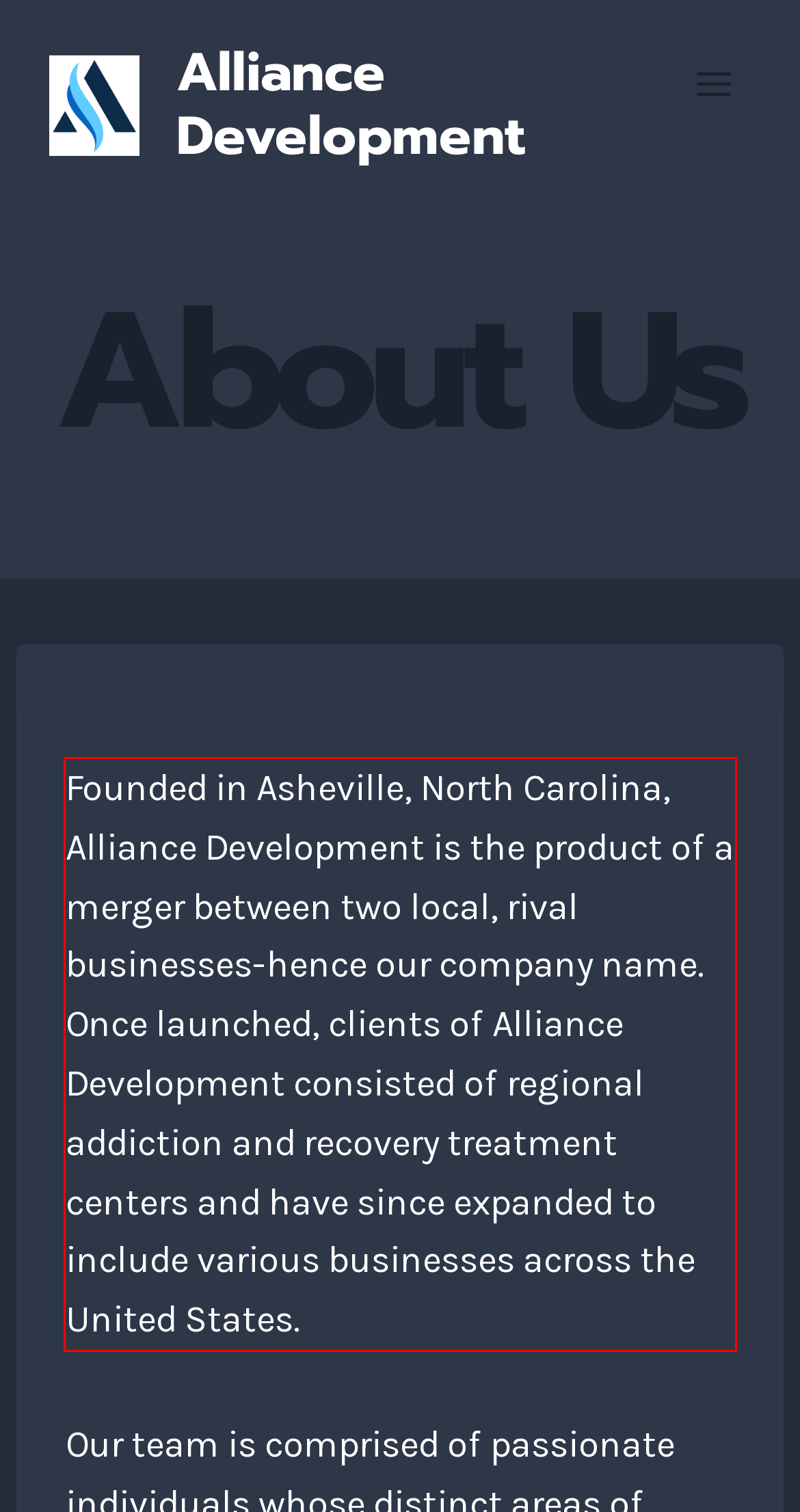Perform OCR on the text inside the red-bordered box in the provided screenshot and output the content.

Founded in Asheville, North Carolina, Alliance Development is the product of a merger between two local, rival businesses-hence our company name. Once launched, clients of Alliance Development consisted of regional addiction and recovery treatment centers and have since expanded to include various businesses across the United States.